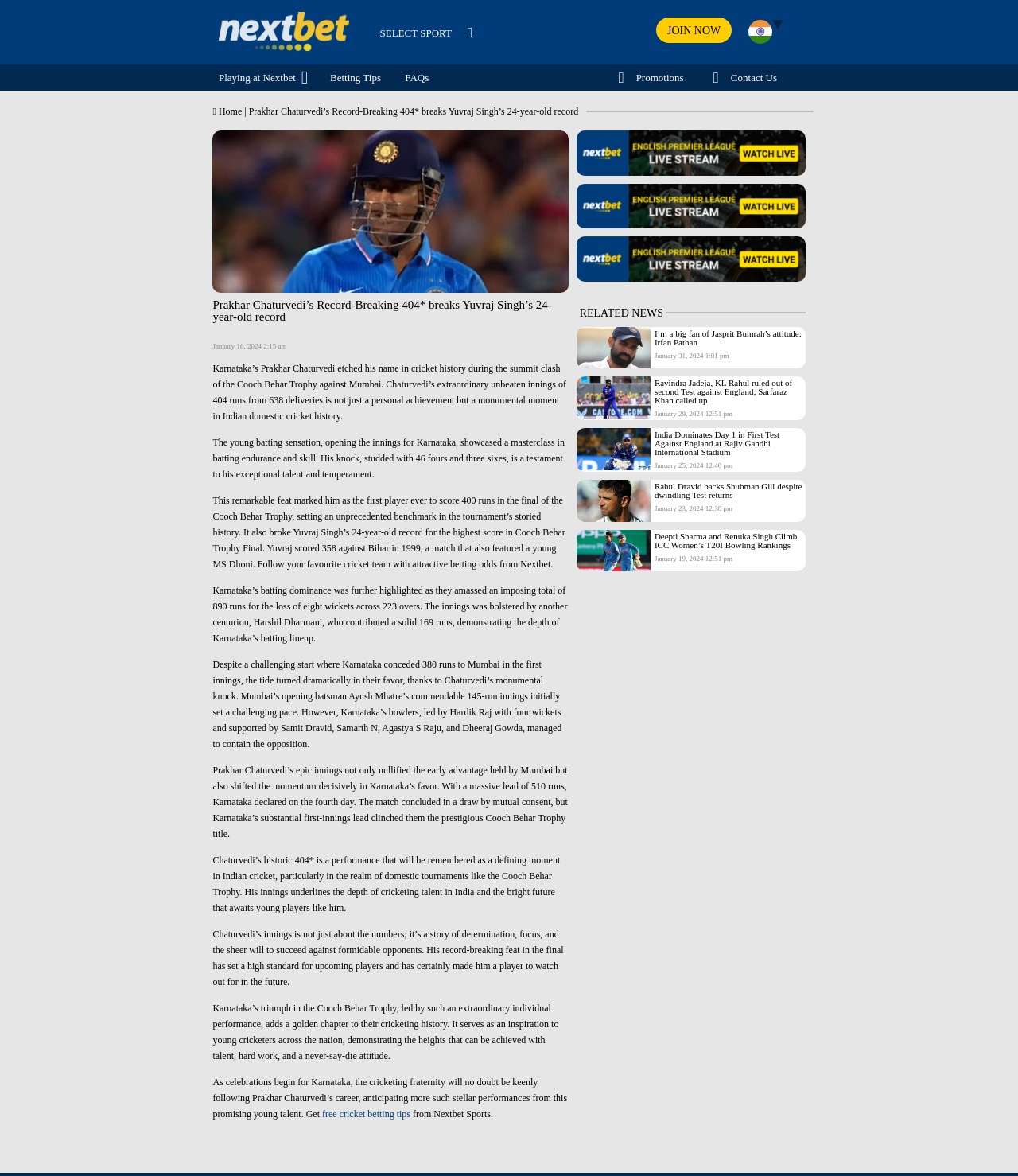What is the score of the previous record holder Yuvraj Singh?
Based on the image, give a concise answer in the form of a single word or short phrase.

358